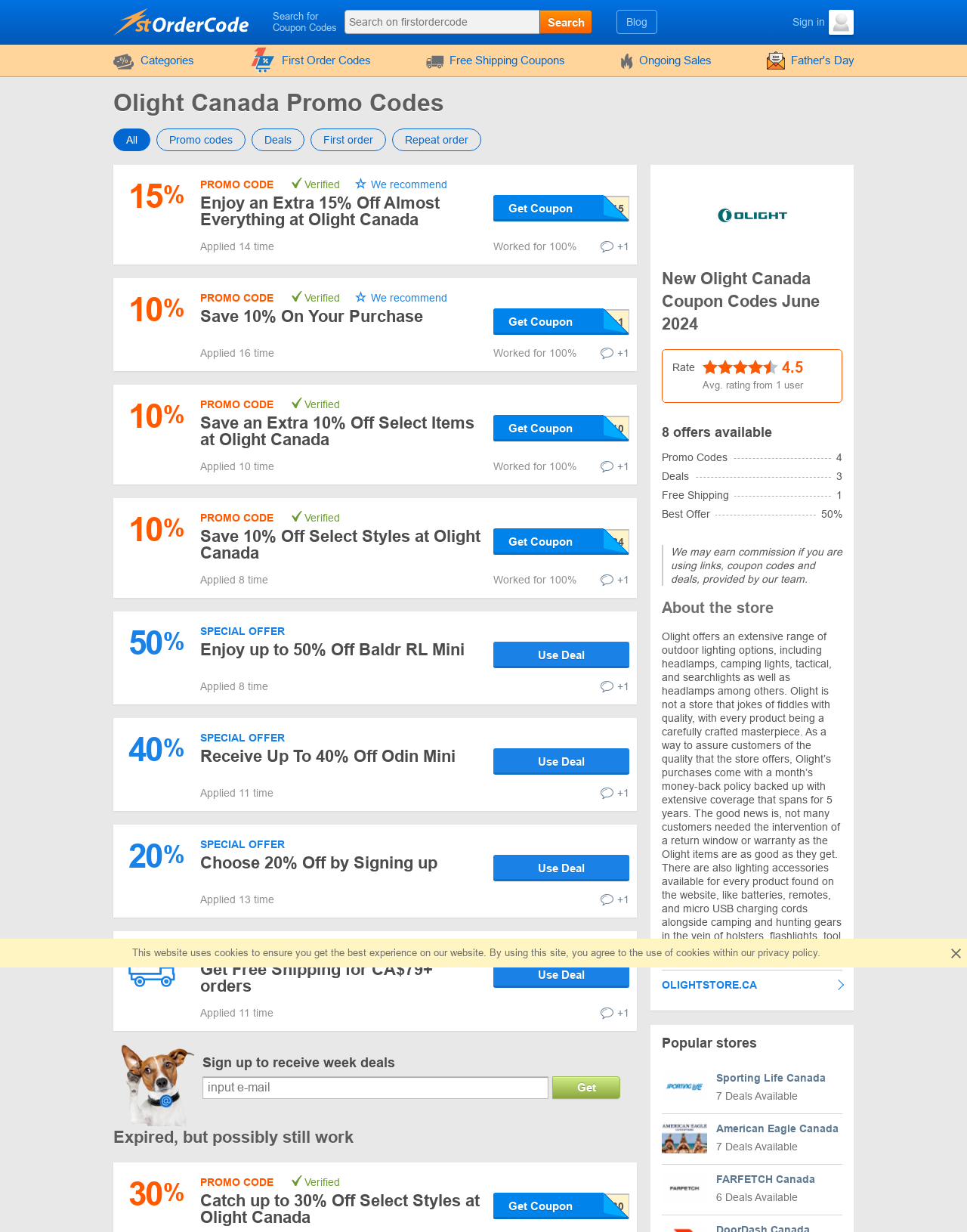Please locate the bounding box coordinates of the element's region that needs to be clicked to follow the instruction: "Get the coupon for Enjoy an Extra 15% Off Almost Everything at Olight Canada". The bounding box coordinates should be provided as four float numbers between 0 and 1, i.e., [left, top, right, bottom].

[0.51, 0.158, 0.651, 0.18]